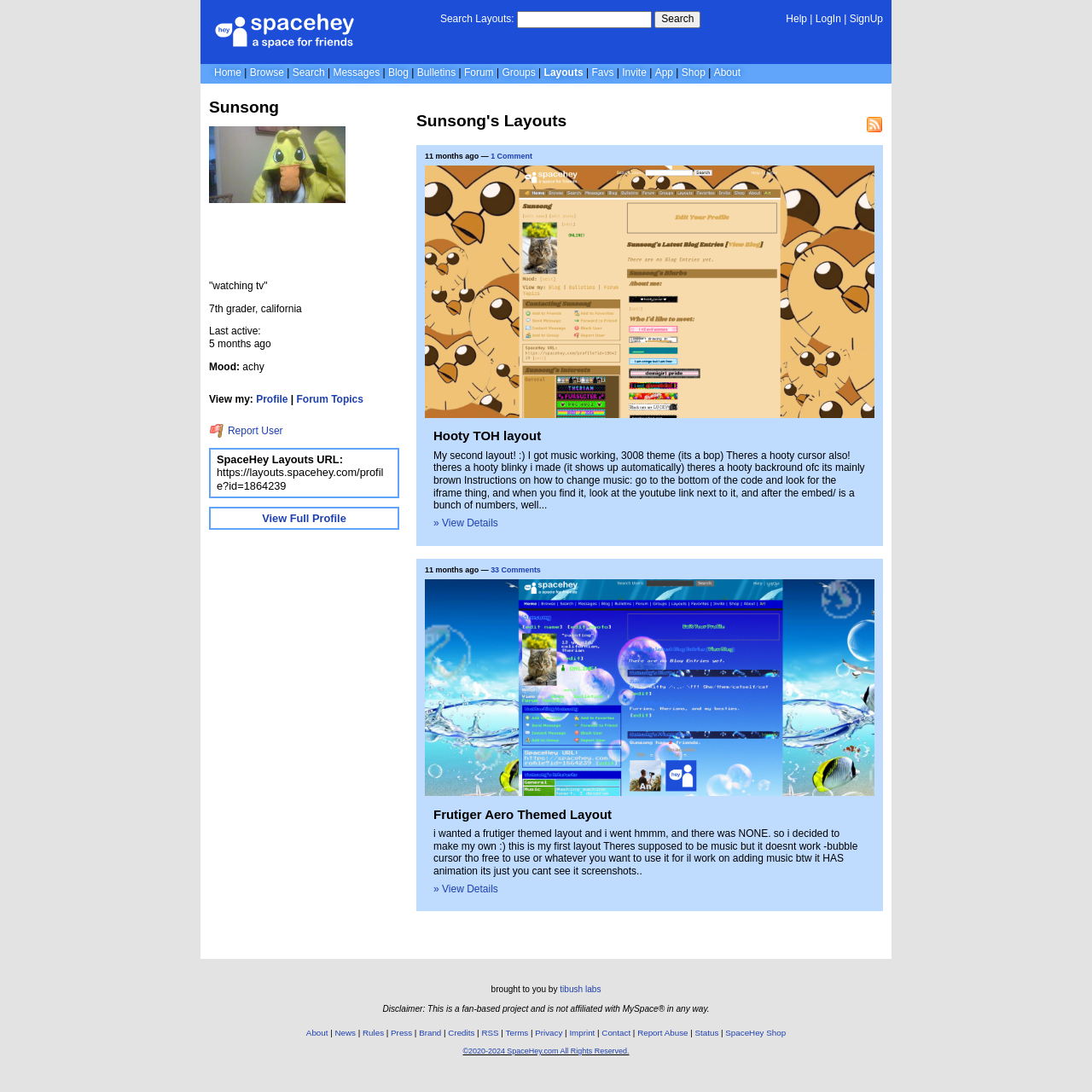What is the name of the layout that has a hooty cursor and hooty blinky?
Answer the question with a single word or phrase derived from the image.

Hooty TOH layout